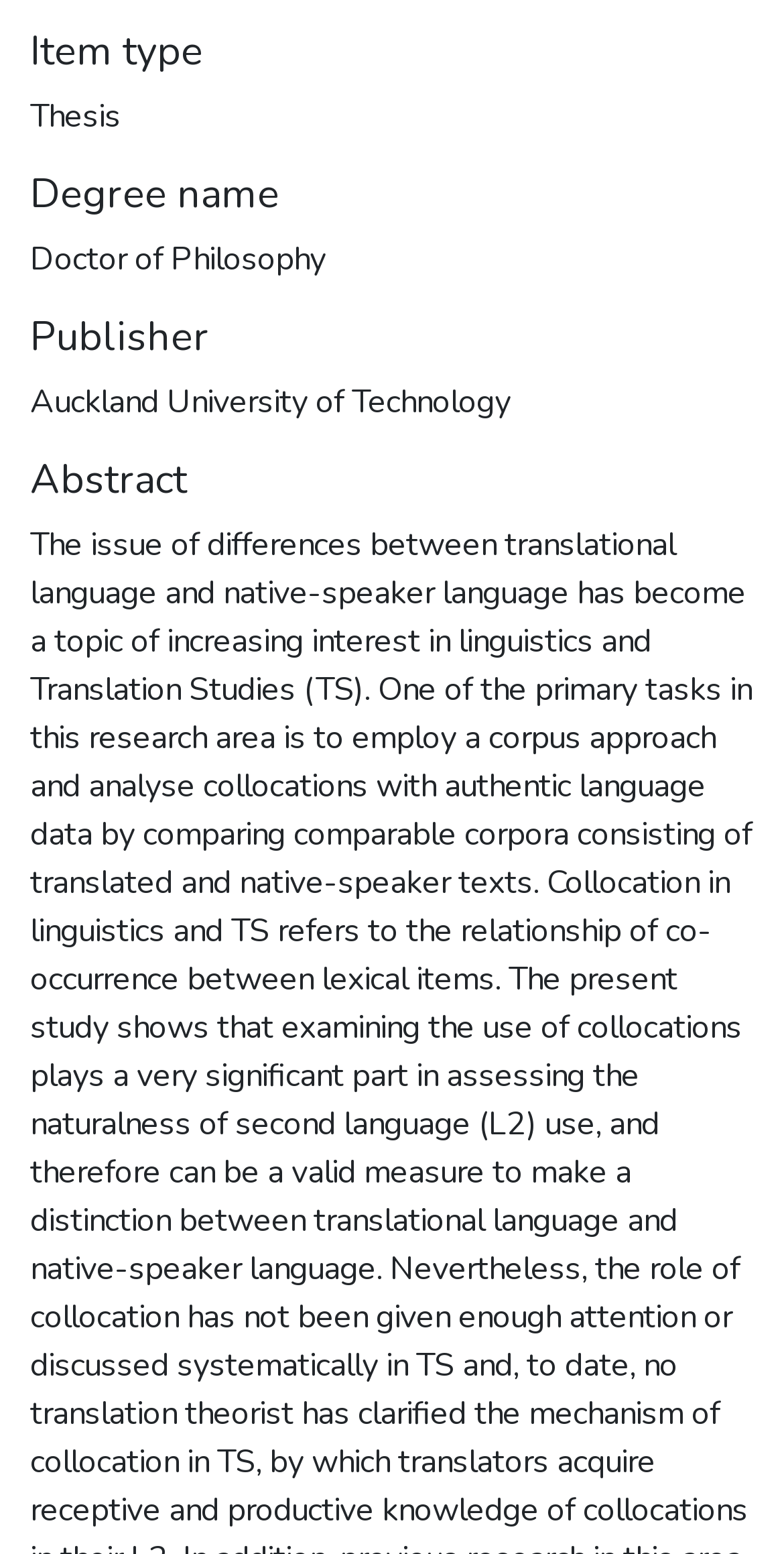What is the degree name?
Examine the image and provide an in-depth answer to the question.

The degree name is 'Doctor of Philosophy' as indicated by the StaticText element with the text 'Doctor of Philosophy' which is a child of the heading element with the text 'Degree name'.